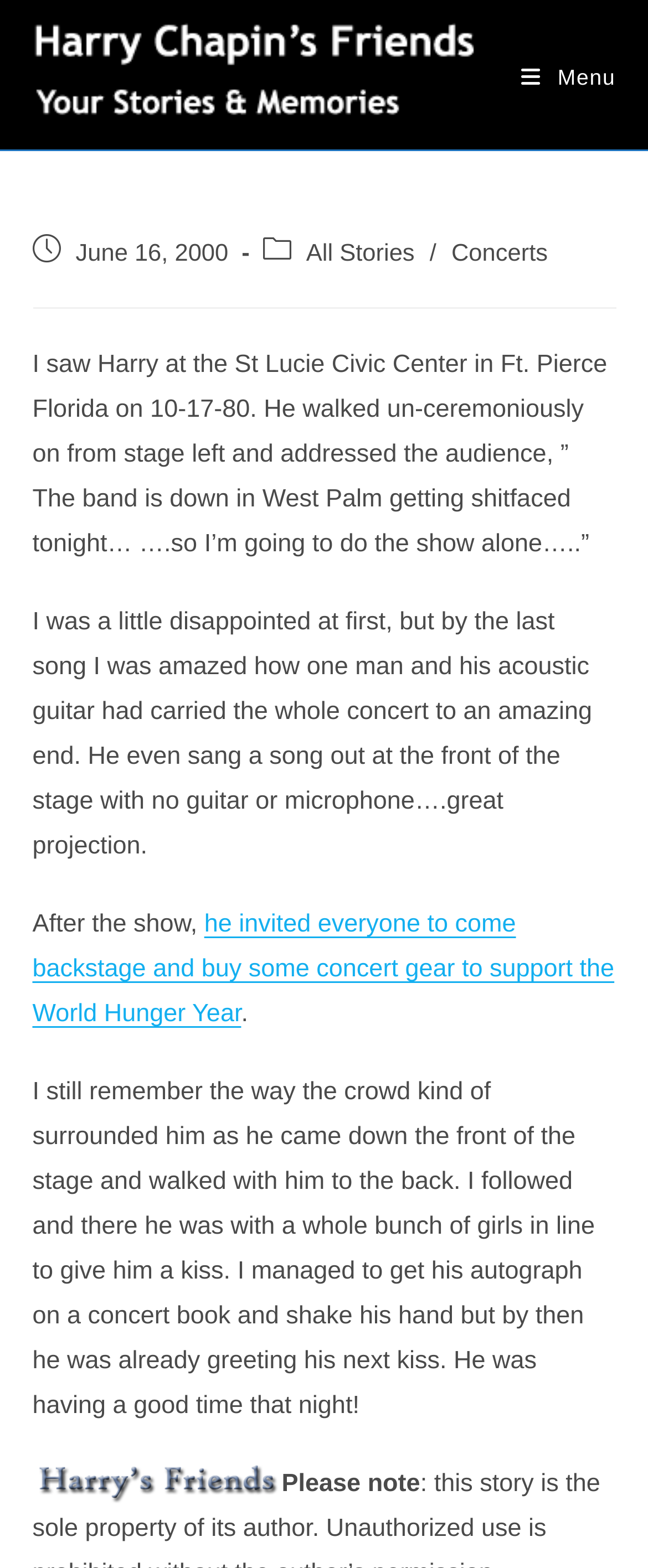What is the name of the website?
Analyze the screenshot and provide a detailed answer to the question.

The name of the website can be found at the top of the webpage, which is 'Solo Dates by Peter Manes - Harry Chapin's Friends'.